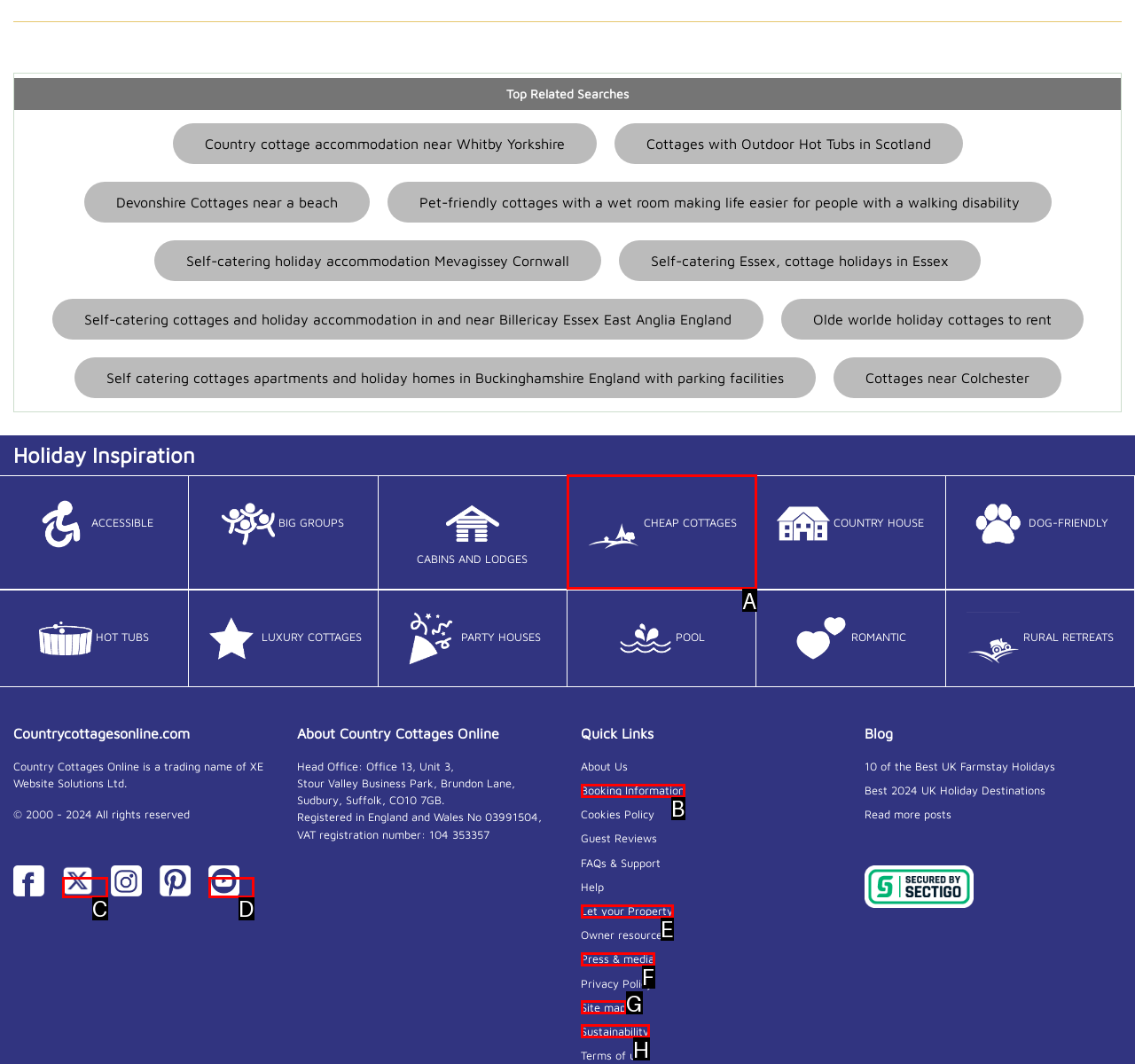Identify the UI element that corresponds to this description: Sustainability
Respond with the letter of the correct option.

H